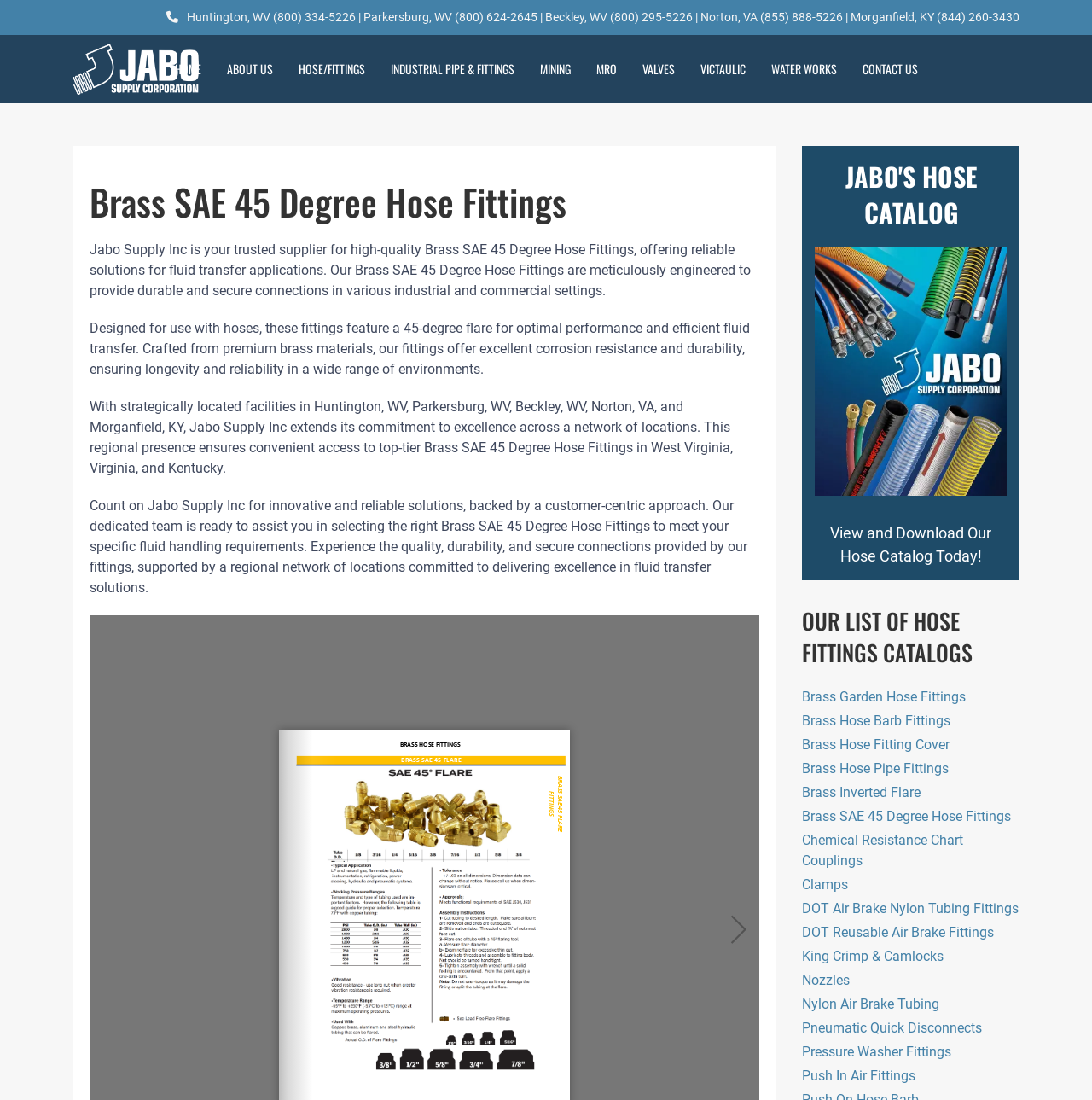Provide the bounding box coordinates for the area that should be clicked to complete the instruction: "Click on the 'Brass SAE 45 Degree Hose Fittings' link".

[0.734, 0.735, 0.926, 0.75]